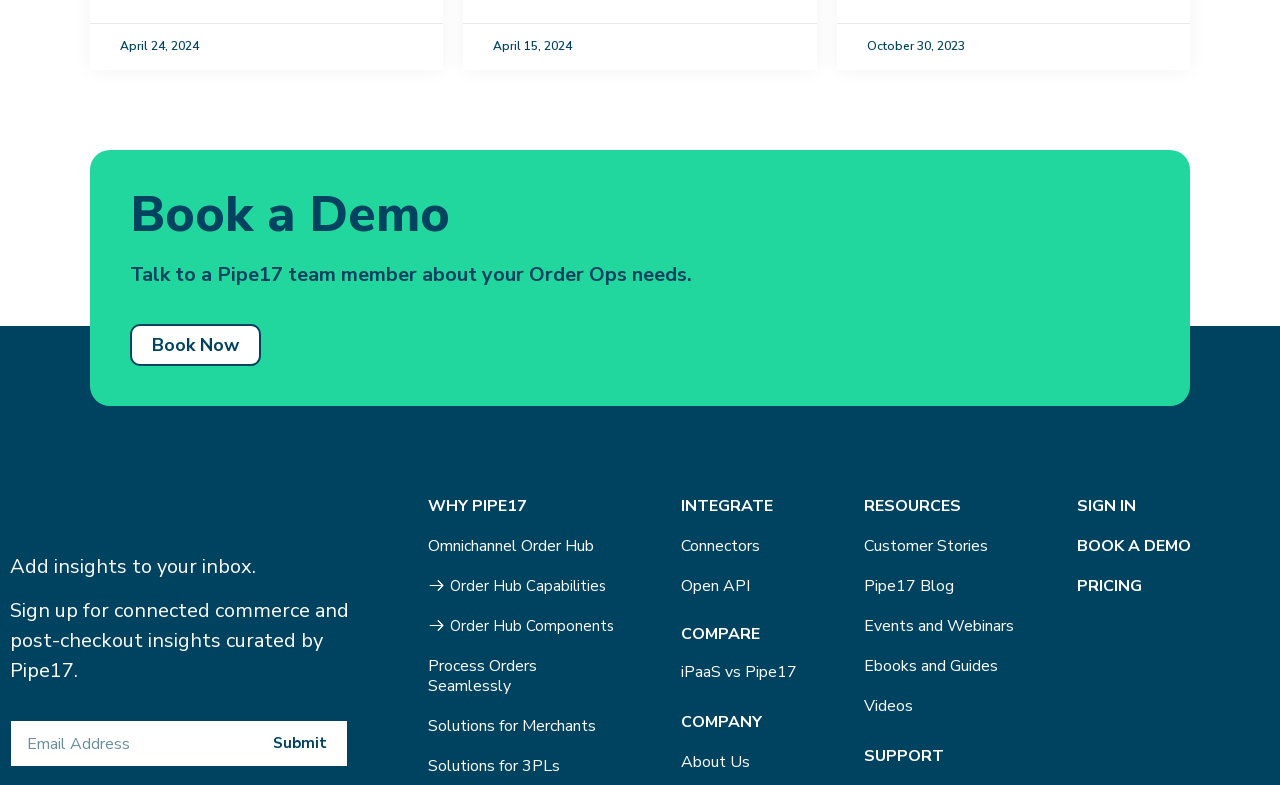What is the logo image at the top of the page?
Refer to the image and provide a detailed answer to the question.

The image at the top of the page is described as 'Pipe17_green_icon_white_copy_logo', which suggests that it is the logo of Pipe17, and it is a green icon on a white background.